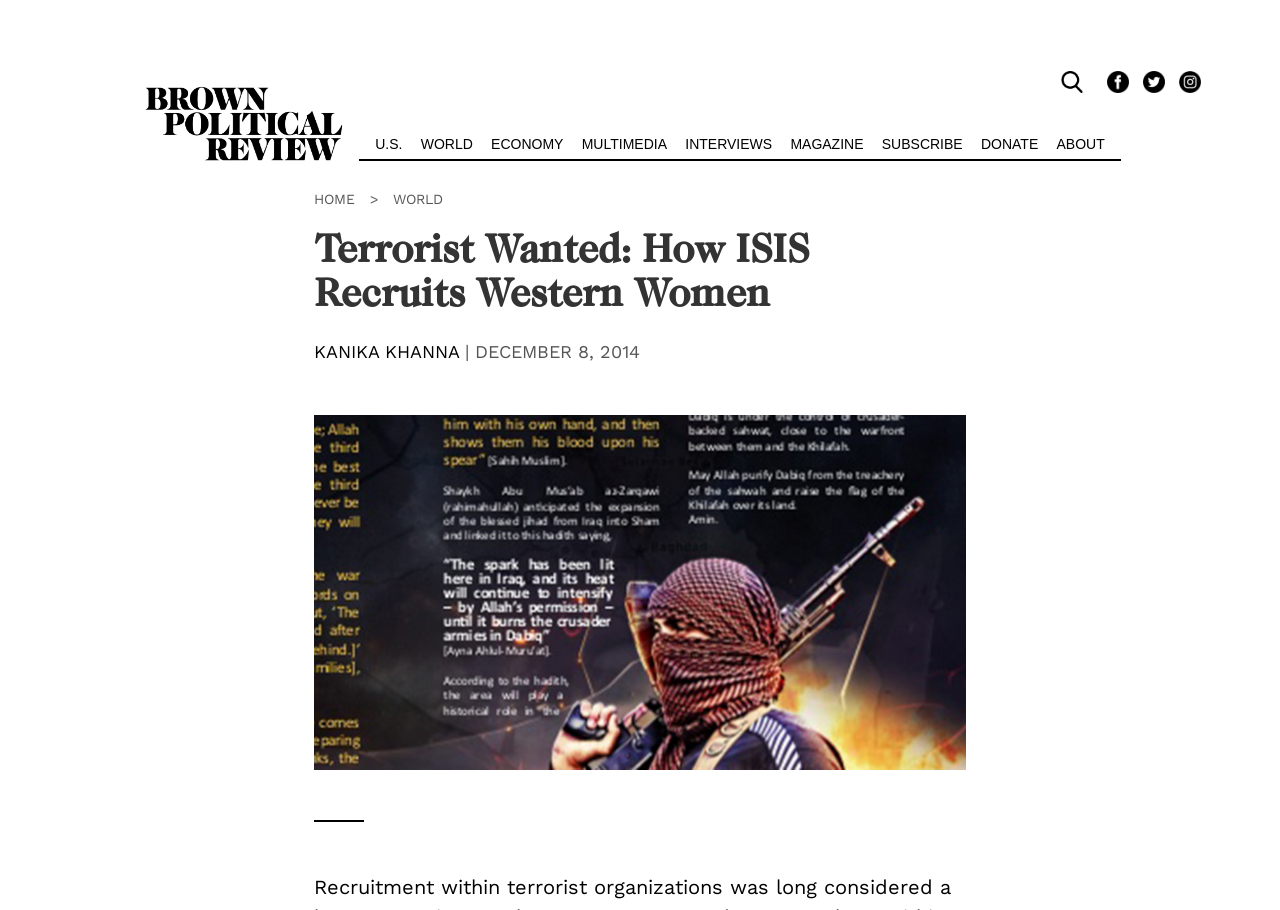What is the topic of the article?
Look at the image and construct a detailed response to the question.

I inferred the topic of the article by looking at the heading element with the description 'Terrorist Wanted: How ISIS Recruits Western Women' and its bounding box coordinates [0.245, 0.249, 0.755, 0.345], which suggests it is a prominent element on the page.